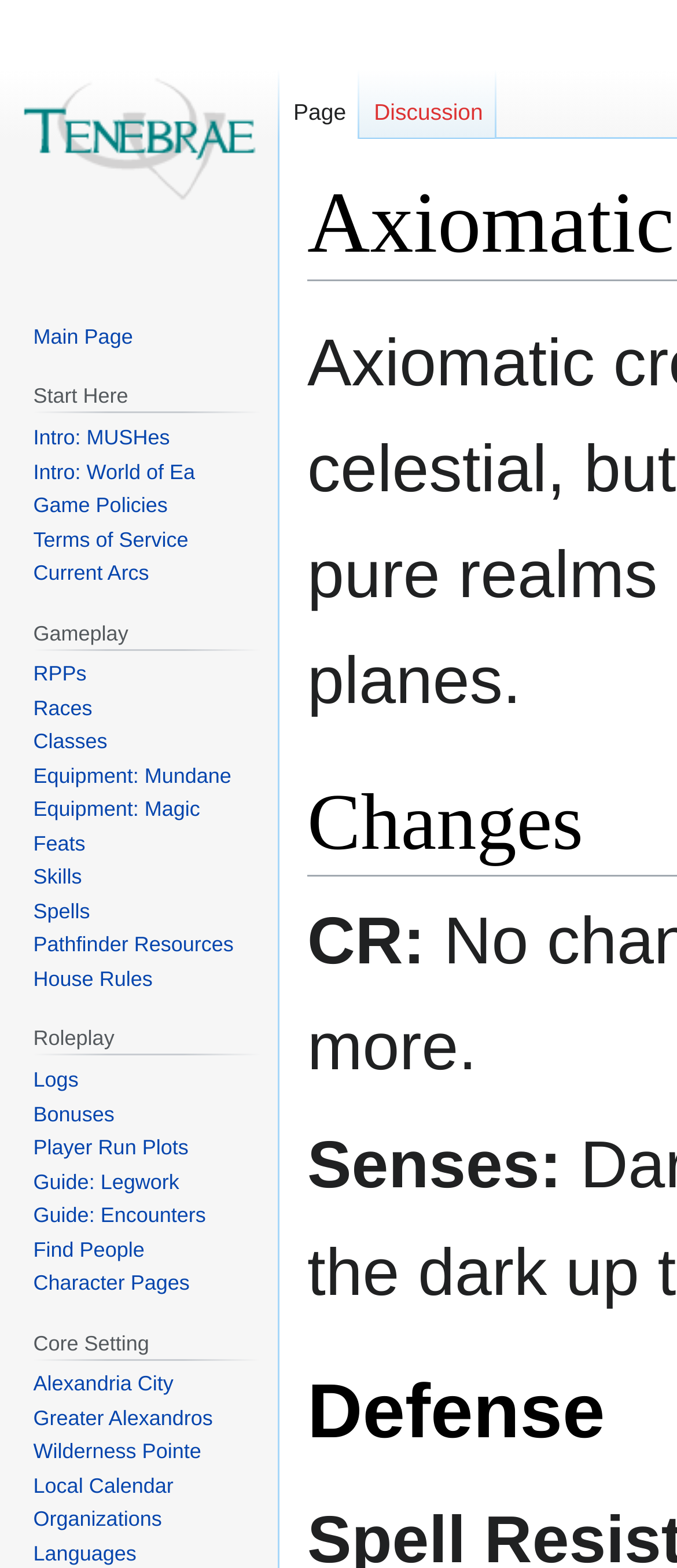Answer succinctly with a single word or phrase:
How many navigation sections are there?

3